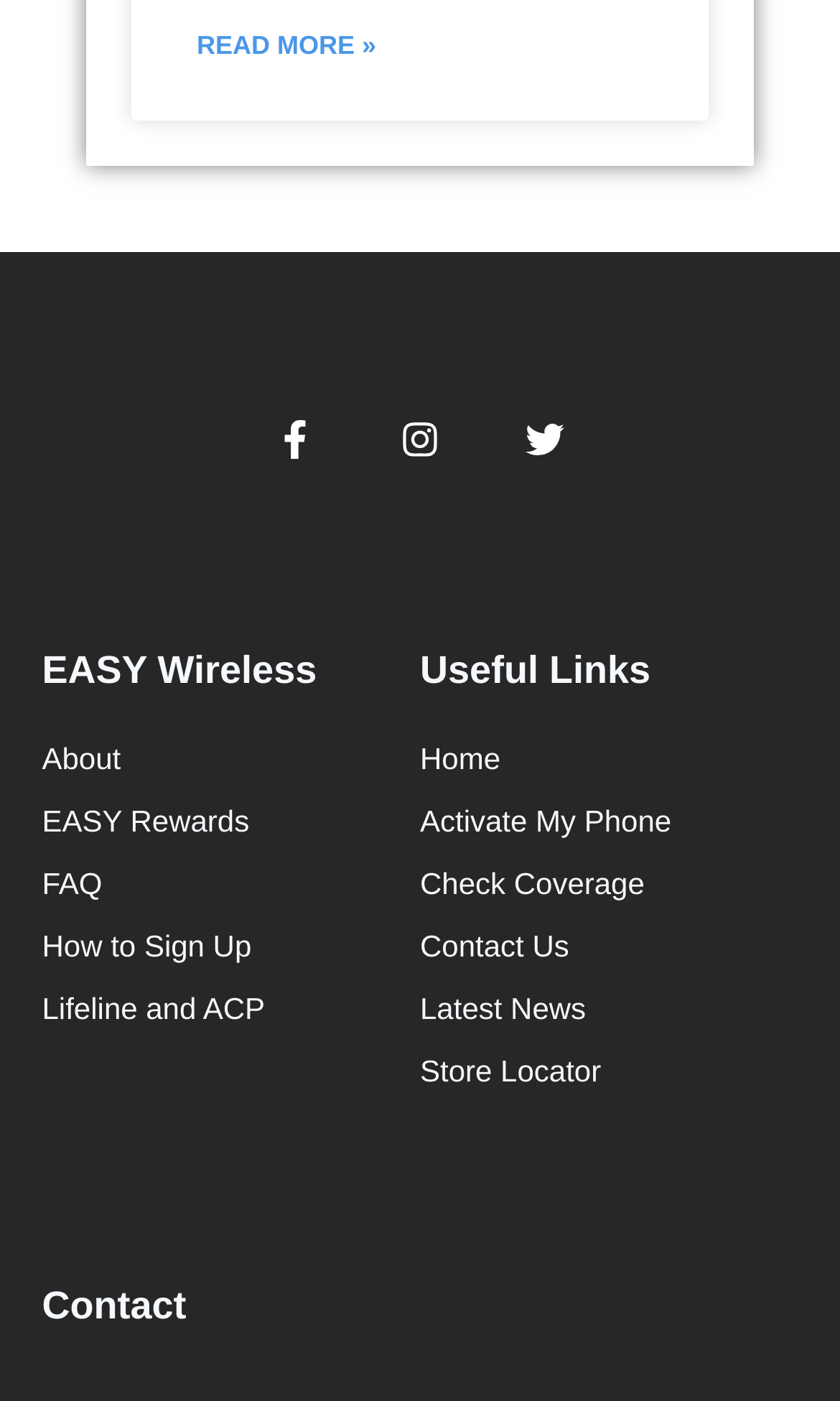Specify the bounding box coordinates of the area that needs to be clicked to achieve the following instruction: "Check Coverage".

[0.5, 0.615, 0.95, 0.648]